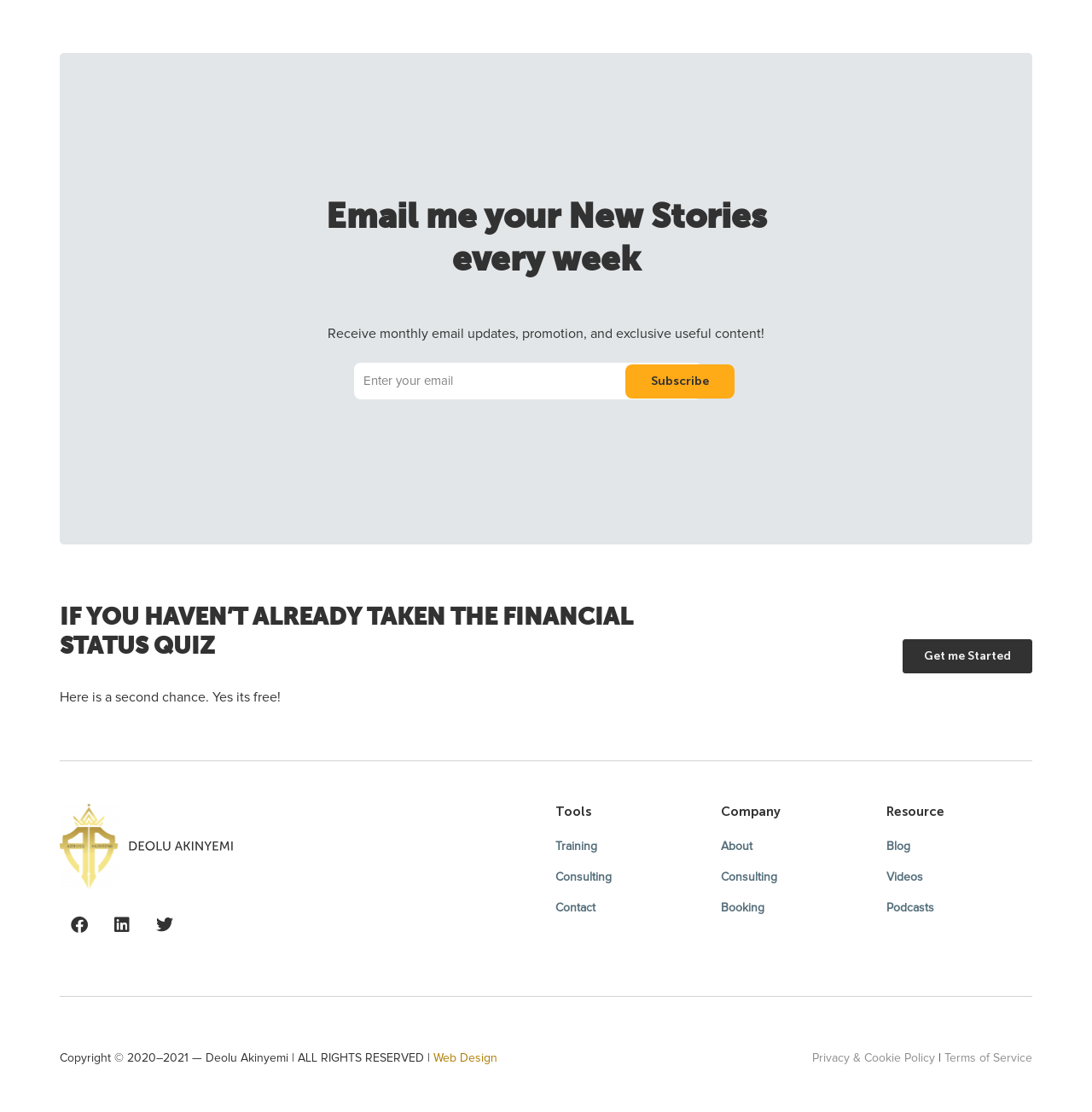What is the purpose of the email textbox?
Analyze the screenshot and provide a detailed answer to the question.

The email textbox is located next to the 'Subscribe' button, and the static text above it says 'Receive monthly email updates, promotion, and exclusive useful content!'. This suggests that the purpose of the email textbox is to input an email address to receive updates and other content.